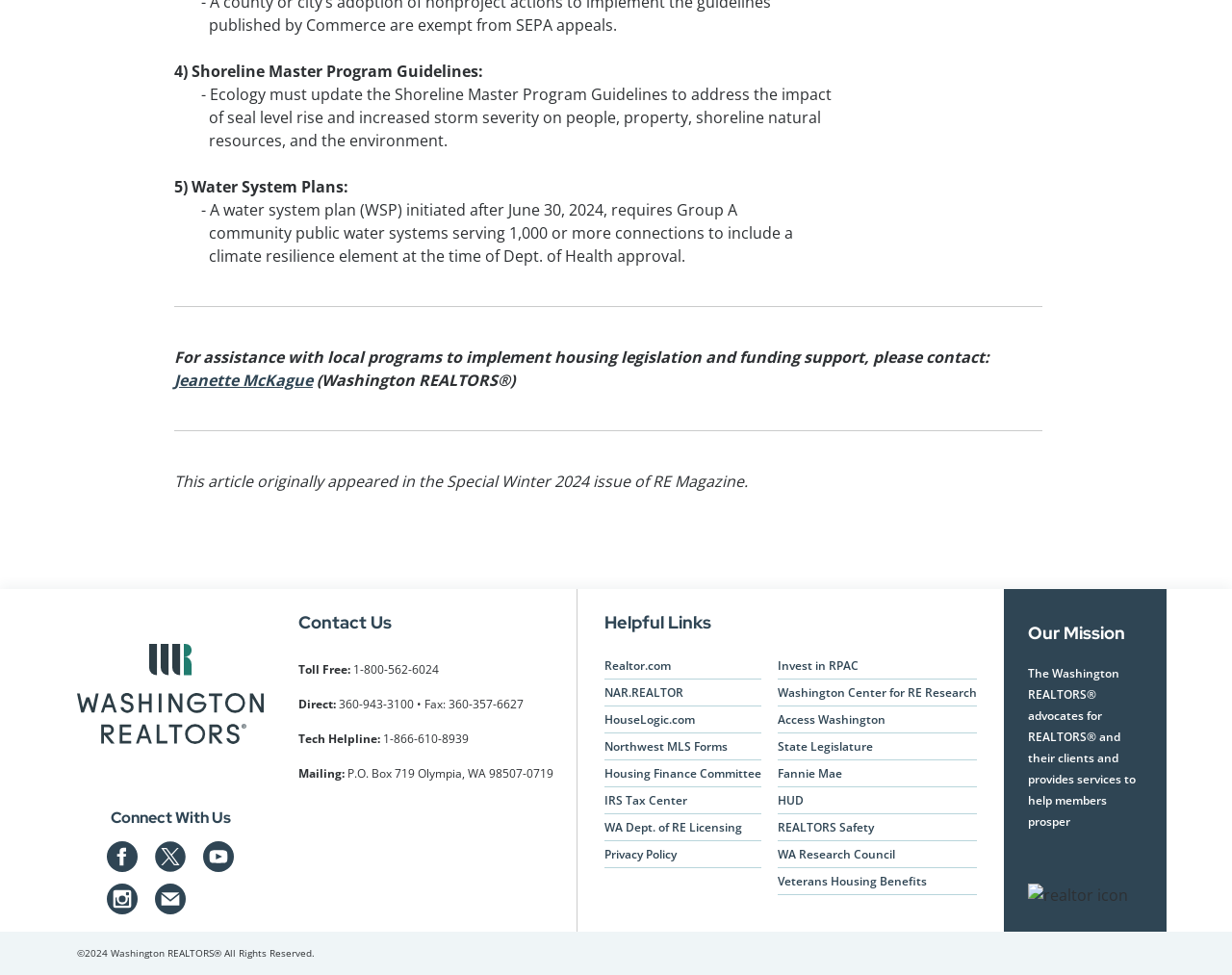Please locate the bounding box coordinates of the element that should be clicked to achieve the given instruction: "Visit Realtor.com".

[0.491, 0.669, 0.618, 0.697]